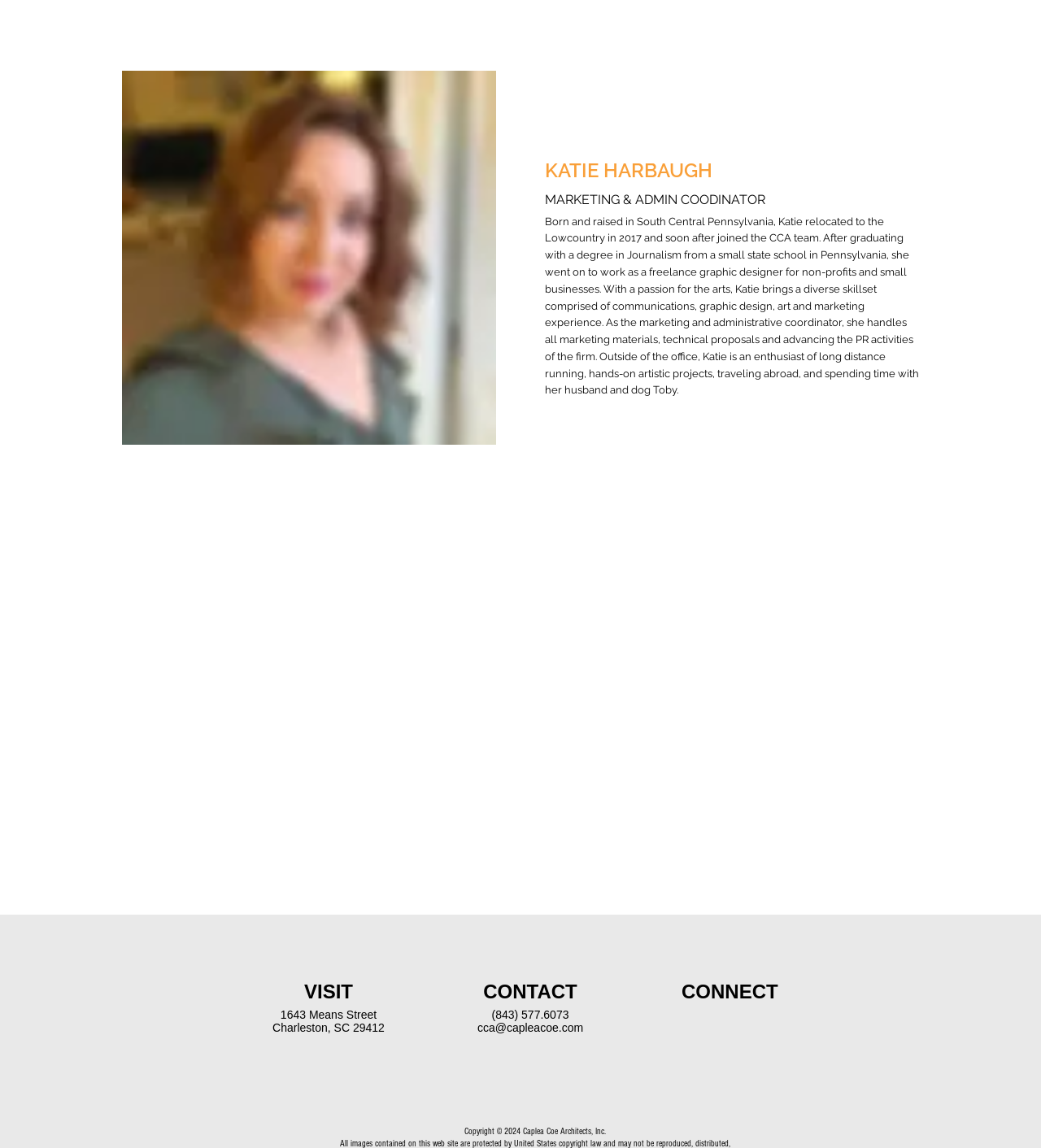What is the address of Caplea Coe Architects, Inc.?
Use the image to answer the question with a single word or phrase.

1643 Means Street, Charleston, SC 29412